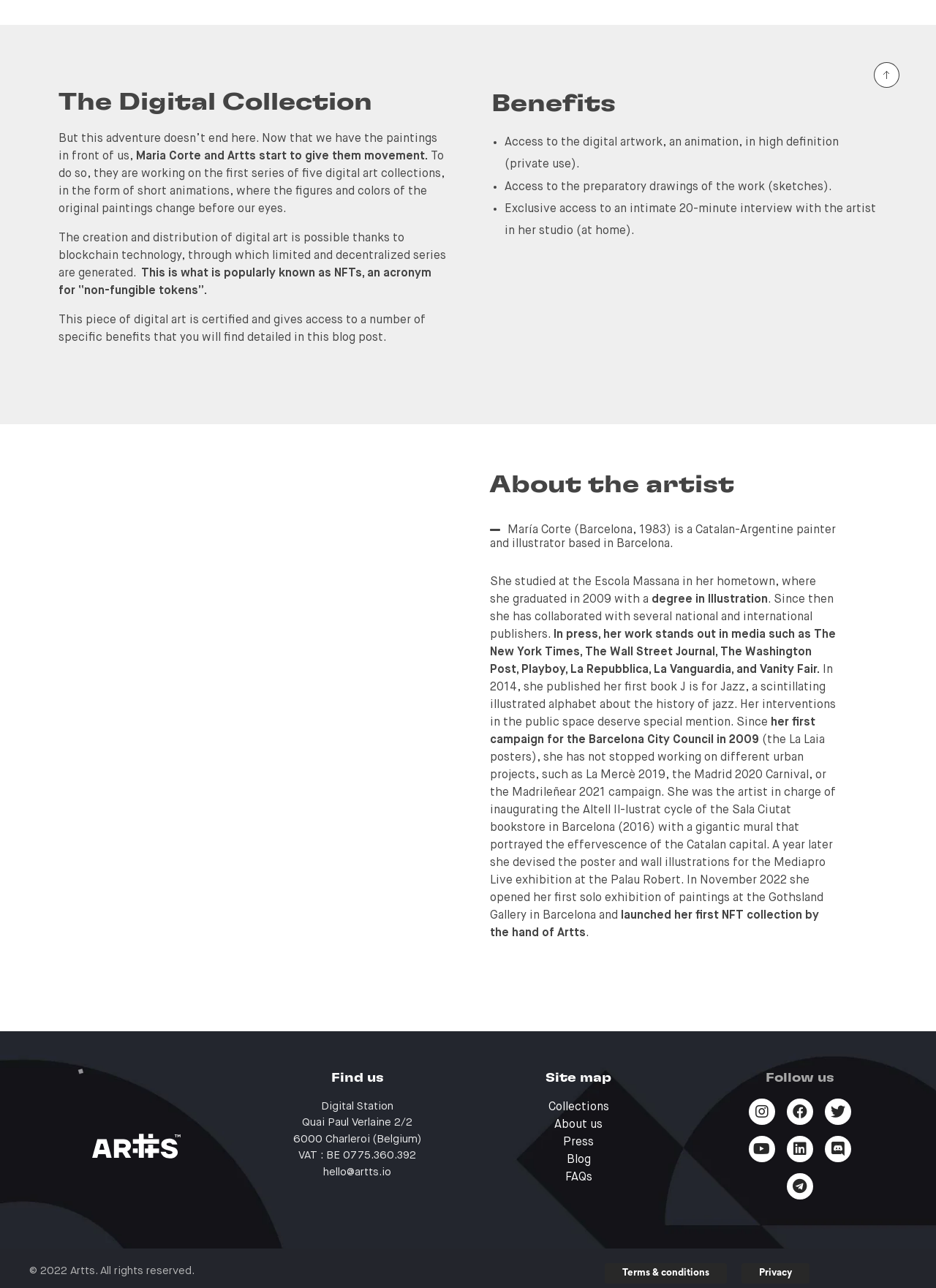Point out the bounding box coordinates of the section to click in order to follow this instruction: "Contact Artts via email".

[0.346, 0.905, 0.418, 0.914]